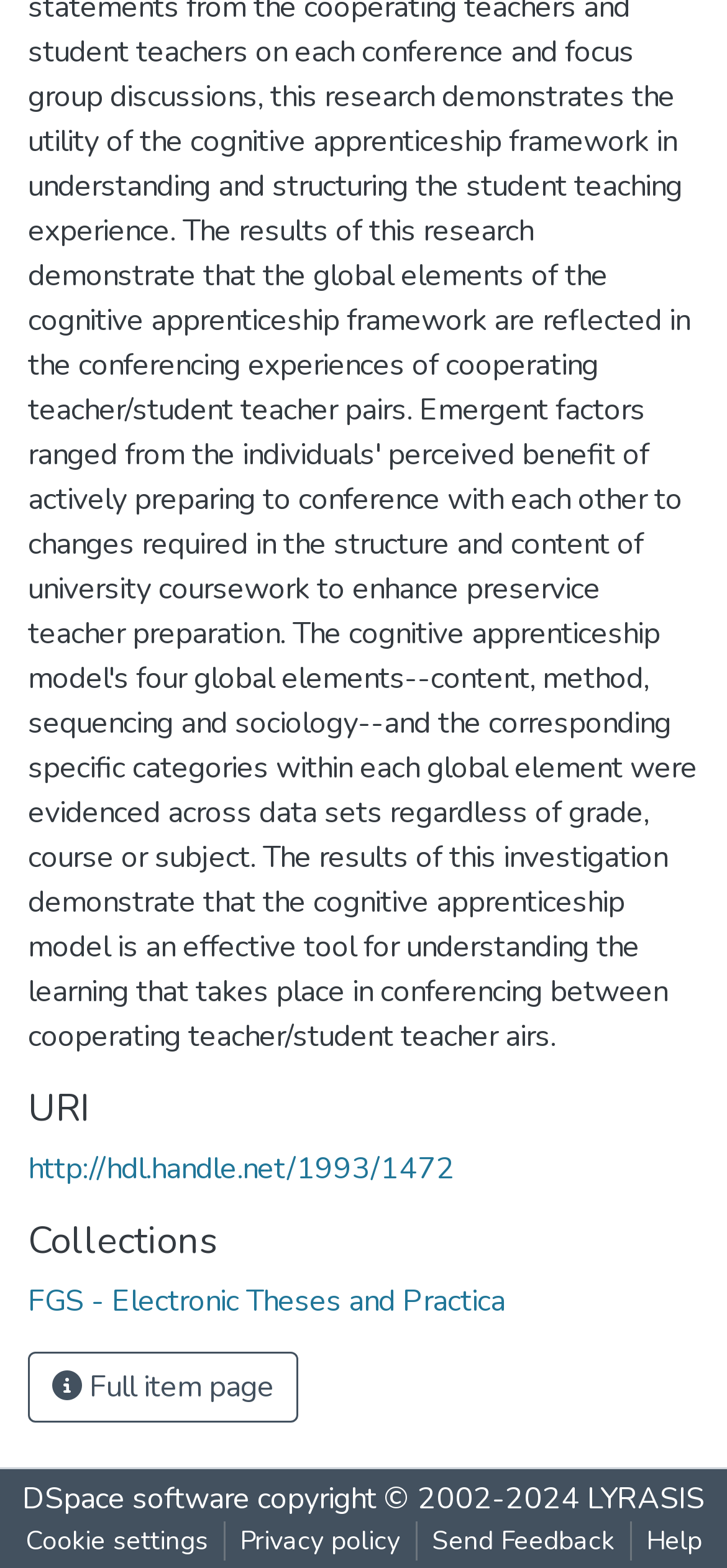Locate and provide the bounding box coordinates for the HTML element that matches this description: "Help".

[0.868, 0.971, 0.986, 0.995]